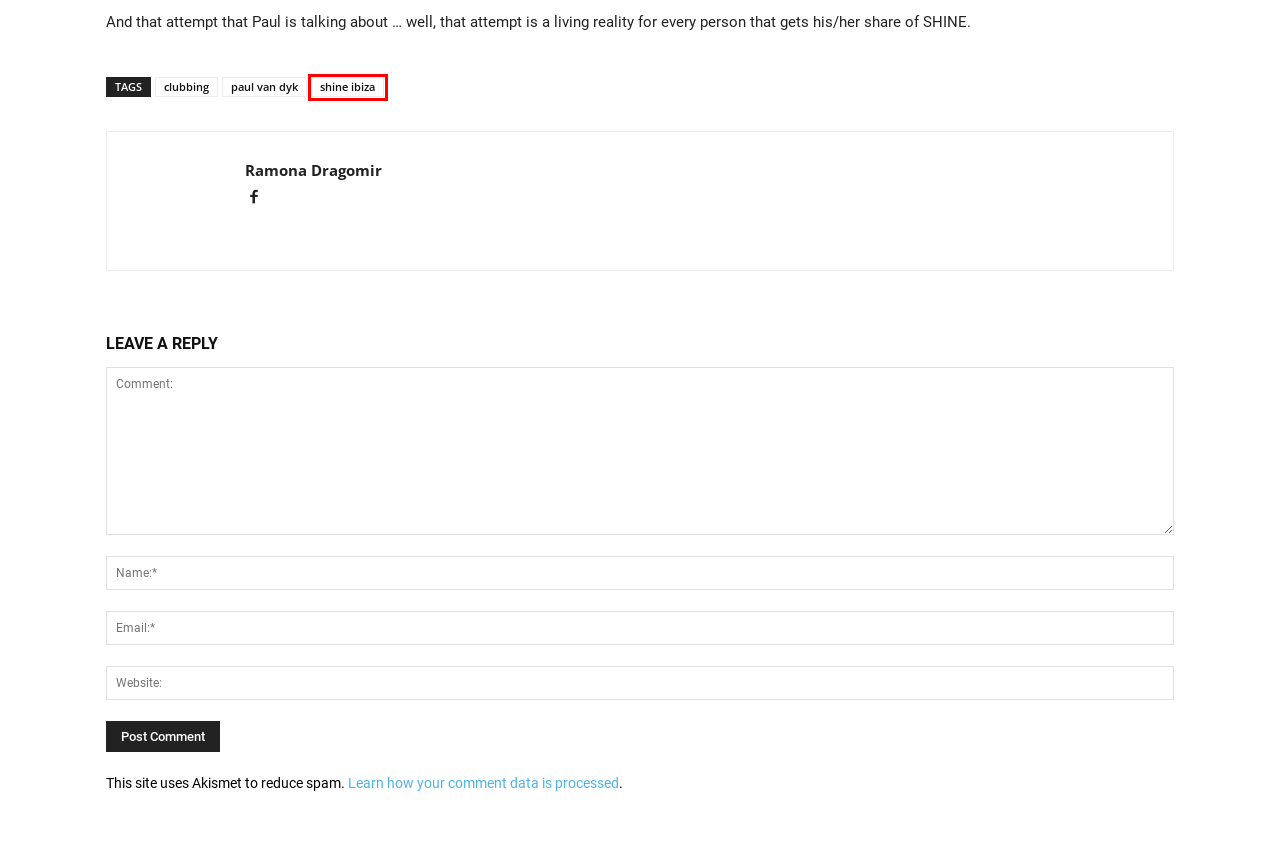Look at the screenshot of a webpage, where a red bounding box highlights an element. Select the best description that matches the new webpage after clicking the highlighted element. Here are the candidates:
A. clubbing | Radio DEEA
B. Video | Radio DEEA
C. stiri | Radio DEEA
D. Evenimente – Club party | Radio DEEA
E. Privacy Policy – Akismet
F. Paul van Dyk: between 20 Ibizan years & SHINE 2019 | Radio DEEA
G. paul van dyk | Radio DEEA
H. shine ibiza | Radio DEEA

H